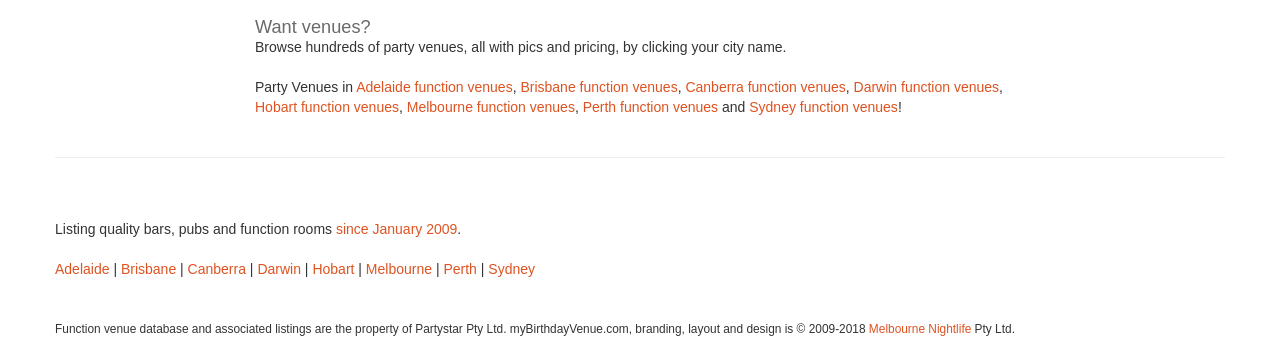Can you determine the bounding box coordinates of the area that needs to be clicked to fulfill the following instruction: "Learn more about Melbourne Nightlife"?

[0.679, 0.95, 0.759, 0.991]